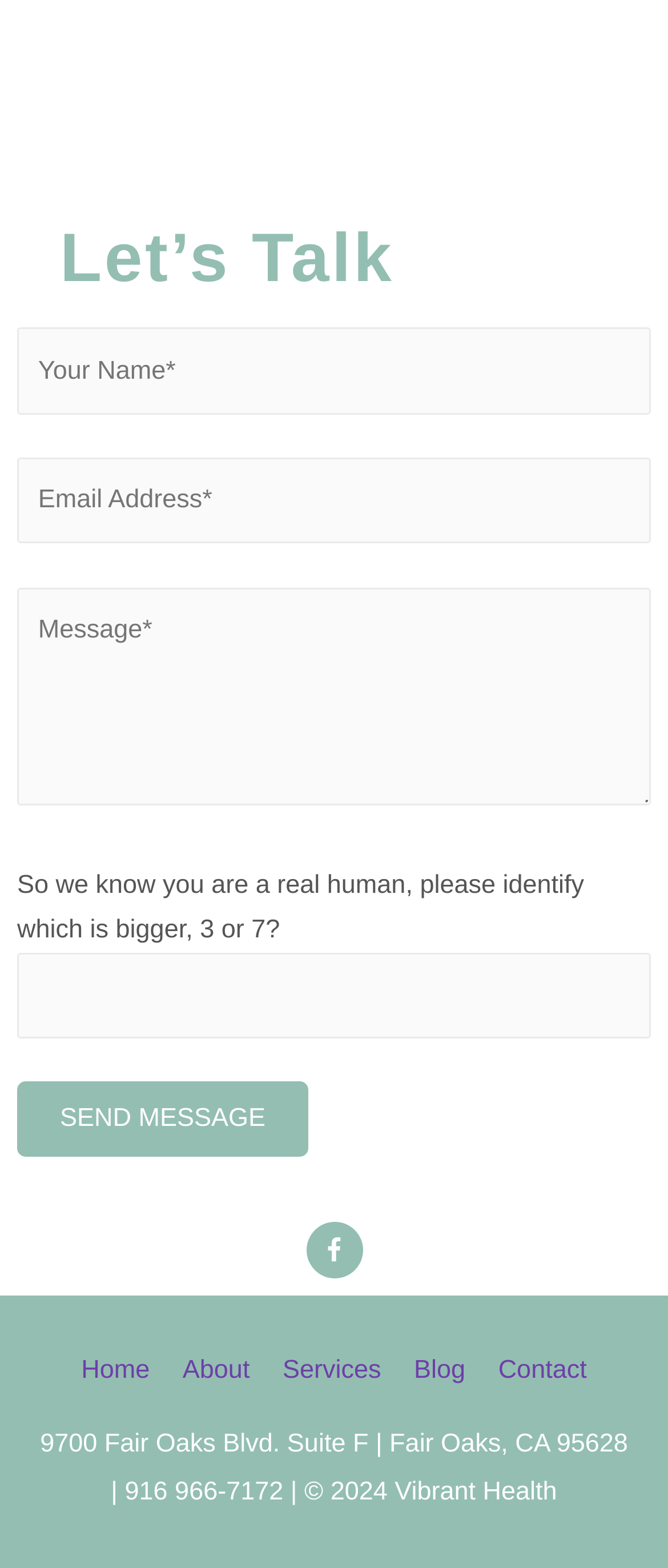Determine the bounding box coordinates of the region to click in order to accomplish the following instruction: "Enter your name". Provide the coordinates as four float numbers between 0 and 1, specifically [left, top, right, bottom].

[0.026, 0.209, 0.974, 0.264]